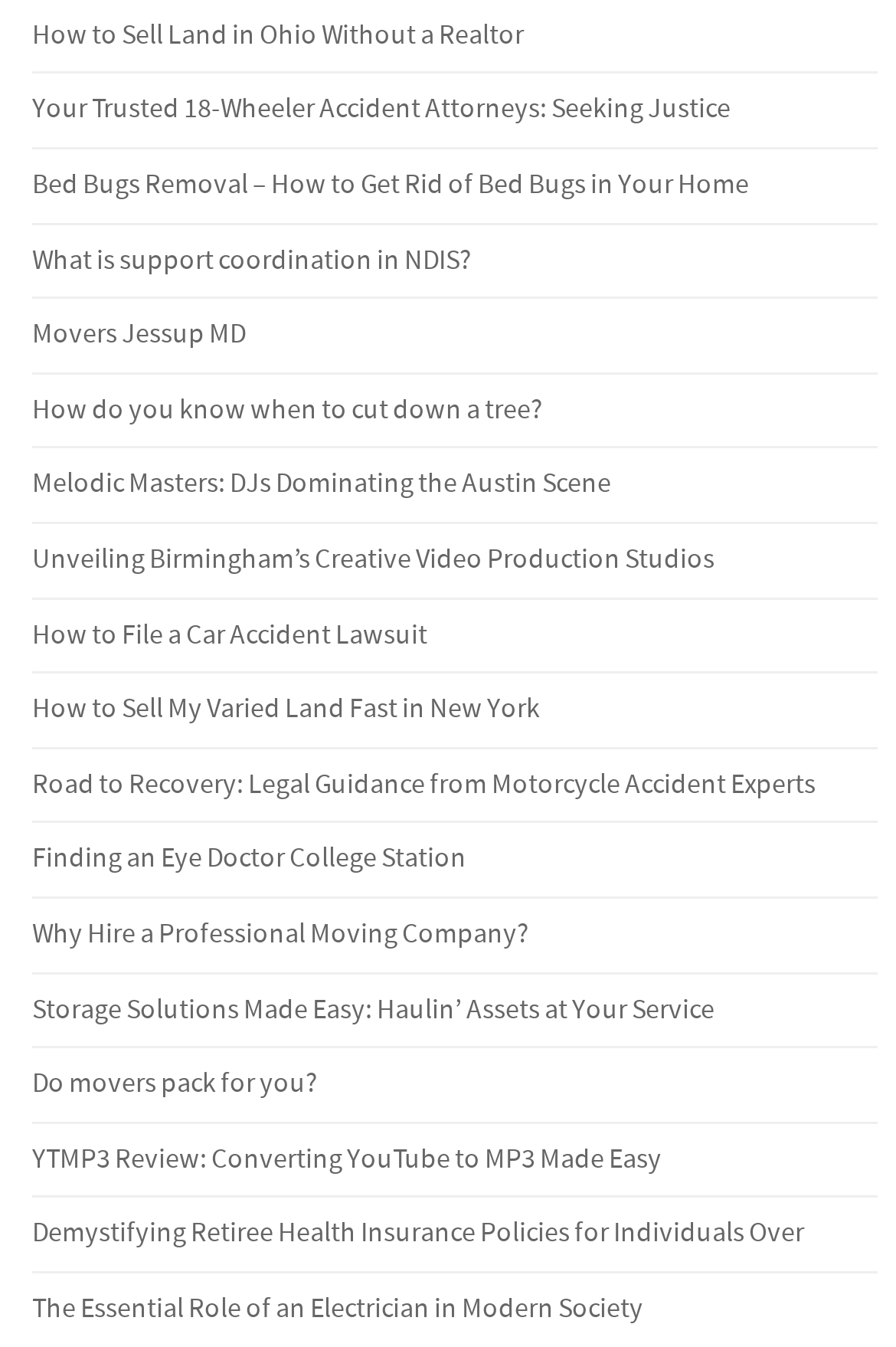Give a one-word or one-phrase response to the question: 
Are there any links related to health insurance?

Yes